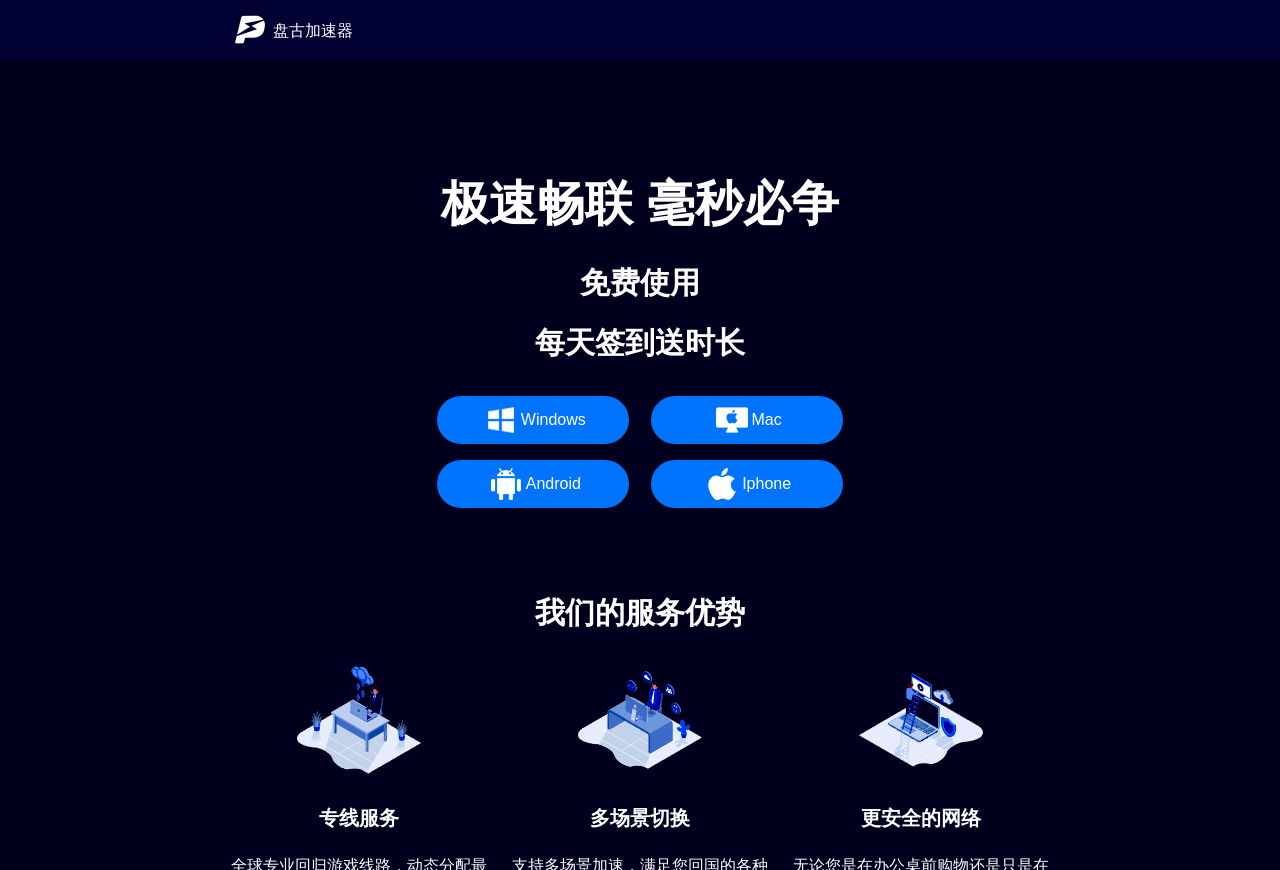What are the advantages of this accelerator service?
With the help of the image, please provide a detailed response to the question.

The headings on the webpage highlight the advantages of this accelerator service, including '极速畅联 毫秒必争' (fast and smooth connection), '免费使用' (free to use), and '更安全的网络' (more secure network).